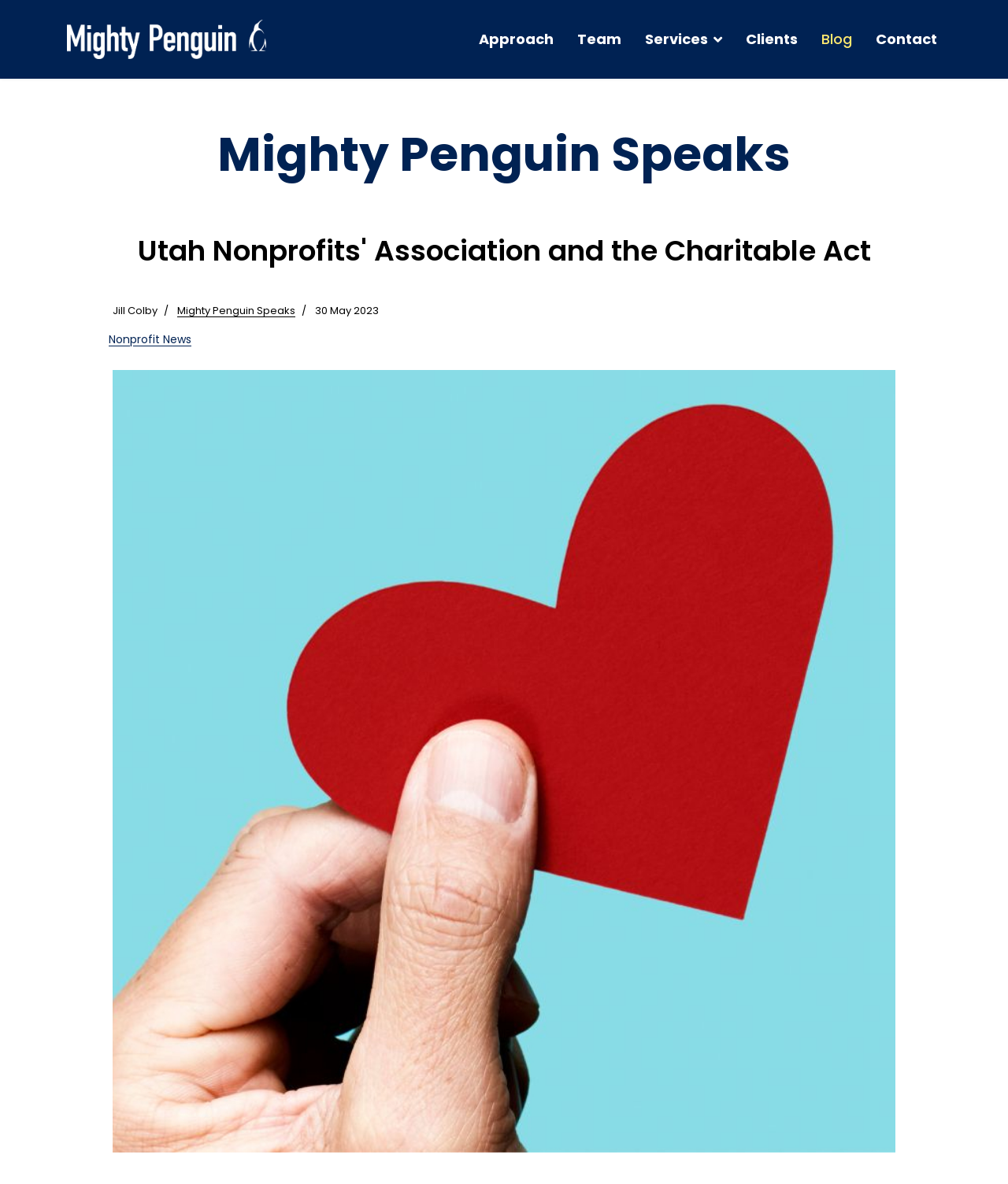Please locate the bounding box coordinates of the element that should be clicked to complete the given instruction: "Go to Approach".

[0.463, 0.0, 0.561, 0.066]